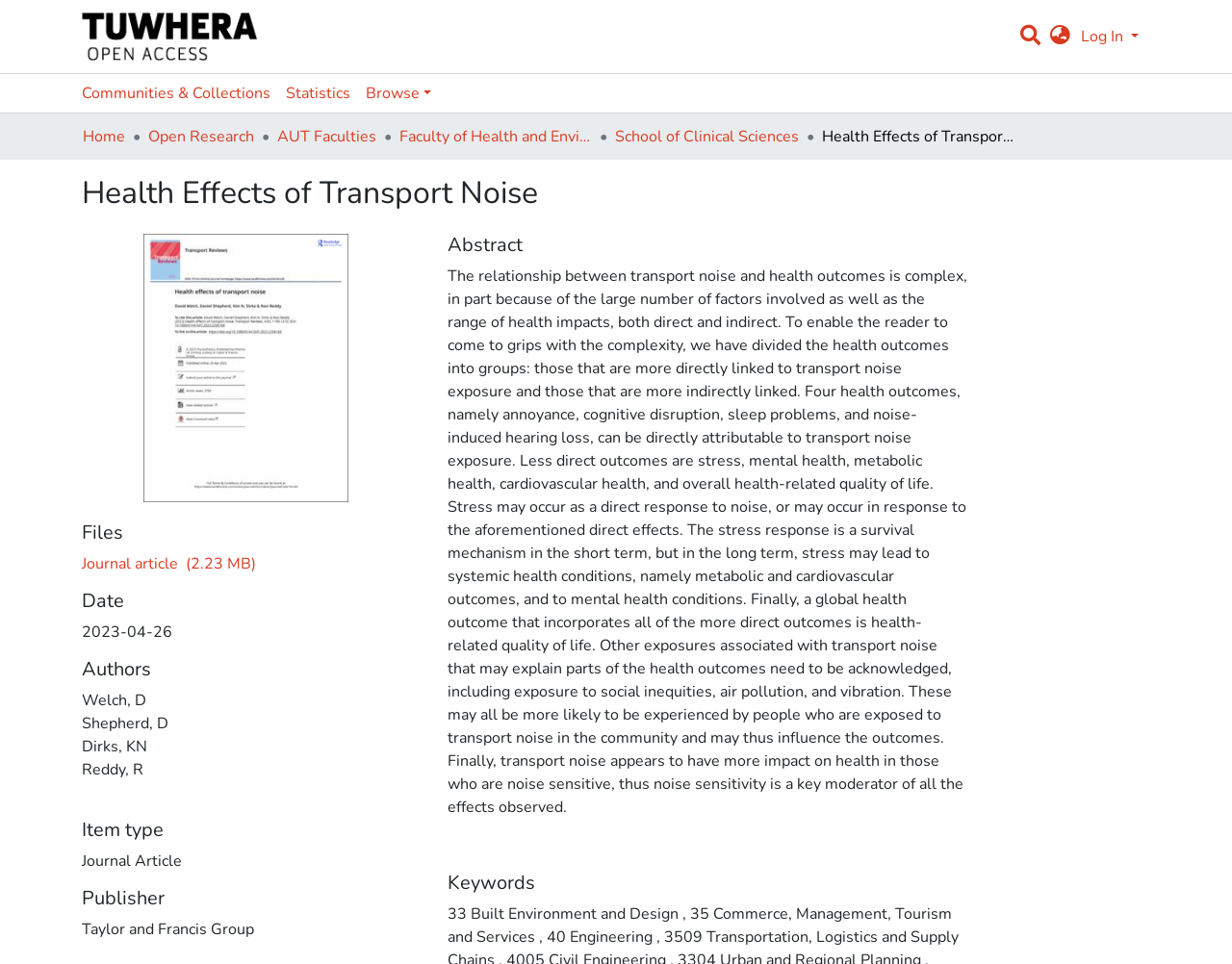What is the name of the faculty?
Could you answer the question in a detailed manner, providing as much information as possible?

I found the answer by looking at the breadcrumb navigation bar, where it lists the hierarchy of pages. The faculty name is mentioned as 'Faculty of Health and Environmental Sciences'.